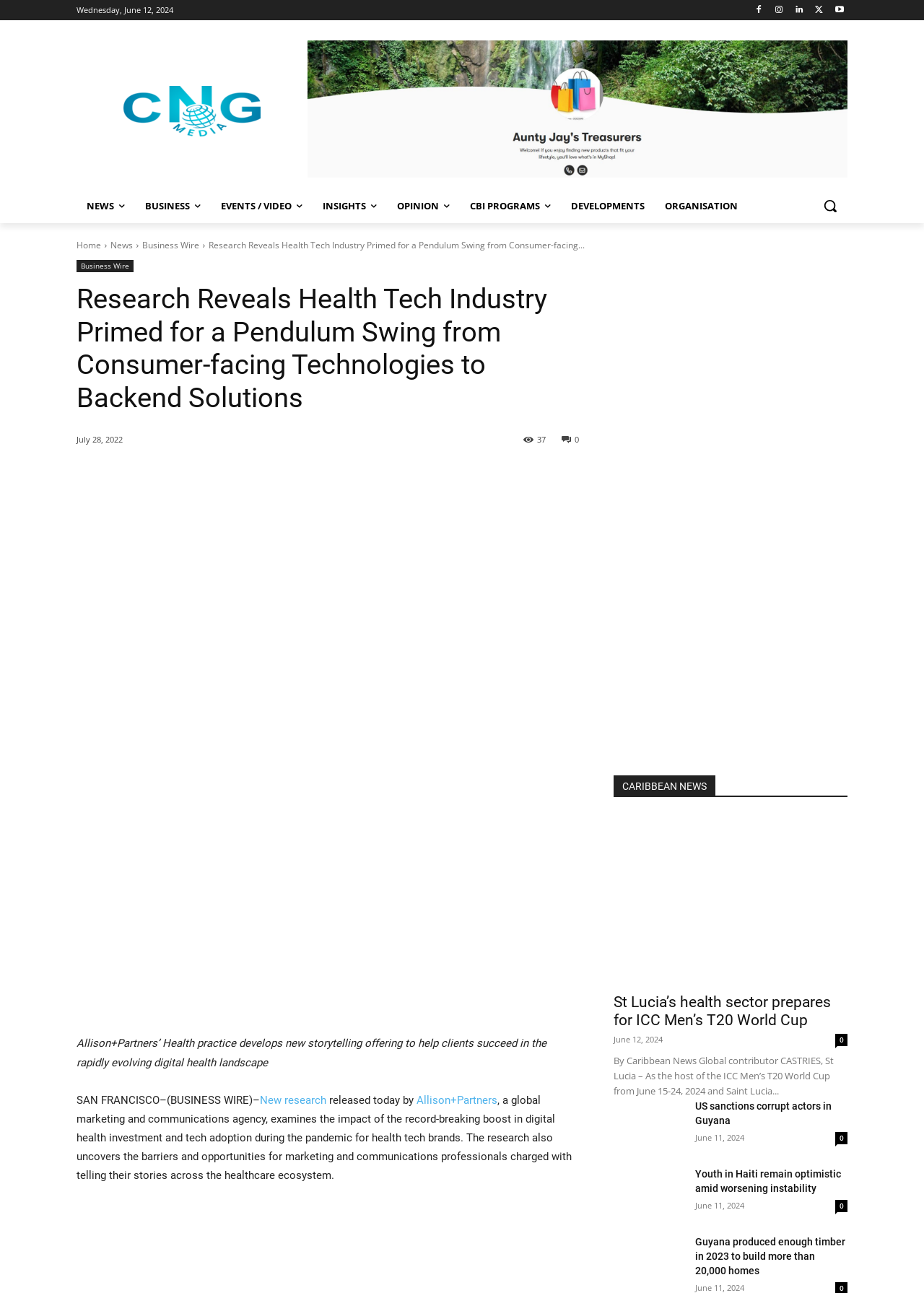What is the name of the event mentioned in one of the news articles?
Respond with a short answer, either a single word or a phrase, based on the image.

ICC Men’s T20 World Cup